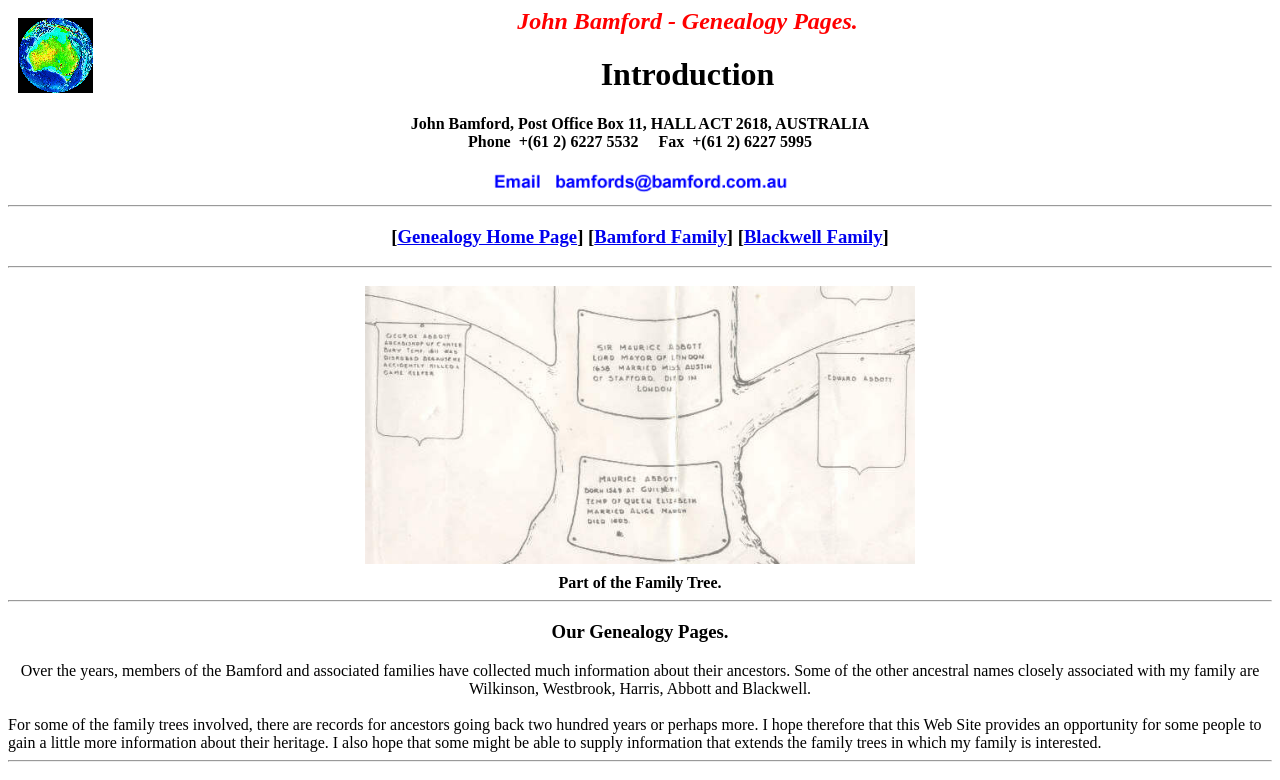What is the purpose of this webpage?
Answer the question with a single word or phrase, referring to the image.

To provide information about heritage